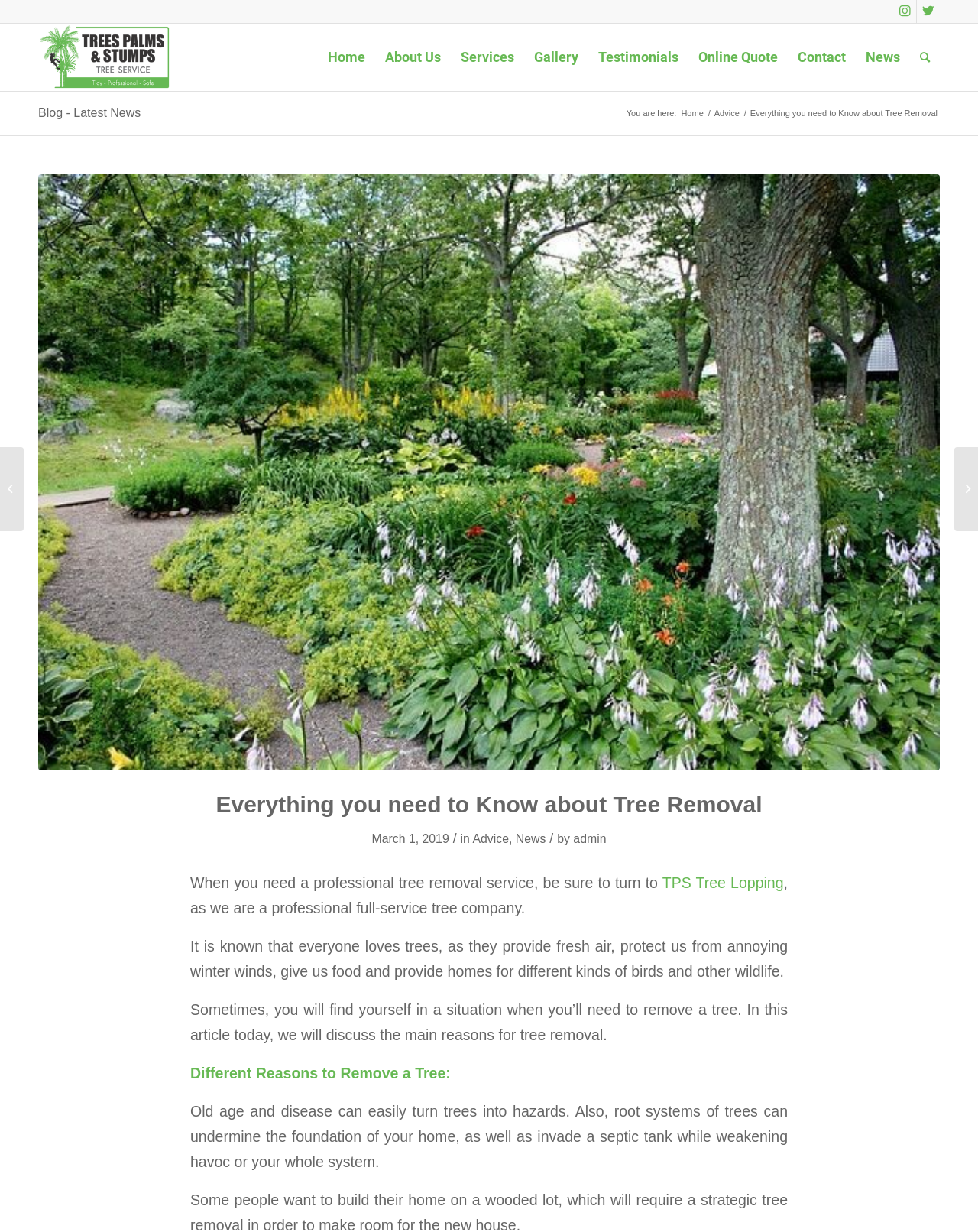Illustrate the webpage with a detailed description.

This webpage is about TPS Tree Services, a professional full-service tree company. At the top, there are links to the company's social media profiles, including Instagram and Twitter, positioned on the right side. Below these links, there is a logo and a navigation menu with options such as Home, About Us, Services, Gallery, Testimonials, Online Quote, Contact, News, and Search.

On the left side, there is a secondary navigation menu with links to Blog, Home, and Advice. Below this menu, there is a heading that reads "Everything you need to Know about Tree Removal" with a date "March 1, 2019" and categories "Advice" and "News" mentioned below it.

The main content of the webpage is an article about tree removal, which starts with a brief introduction to the importance of trees and the need for their removal in certain situations. The article then discusses the main reasons for tree removal, including old age and disease, and how they can become hazards.

On the left side, there are two links to related articles, "Can You Prune Your Fruit Trees in Winter?" and "When is the Best Time to Prune Trees?"